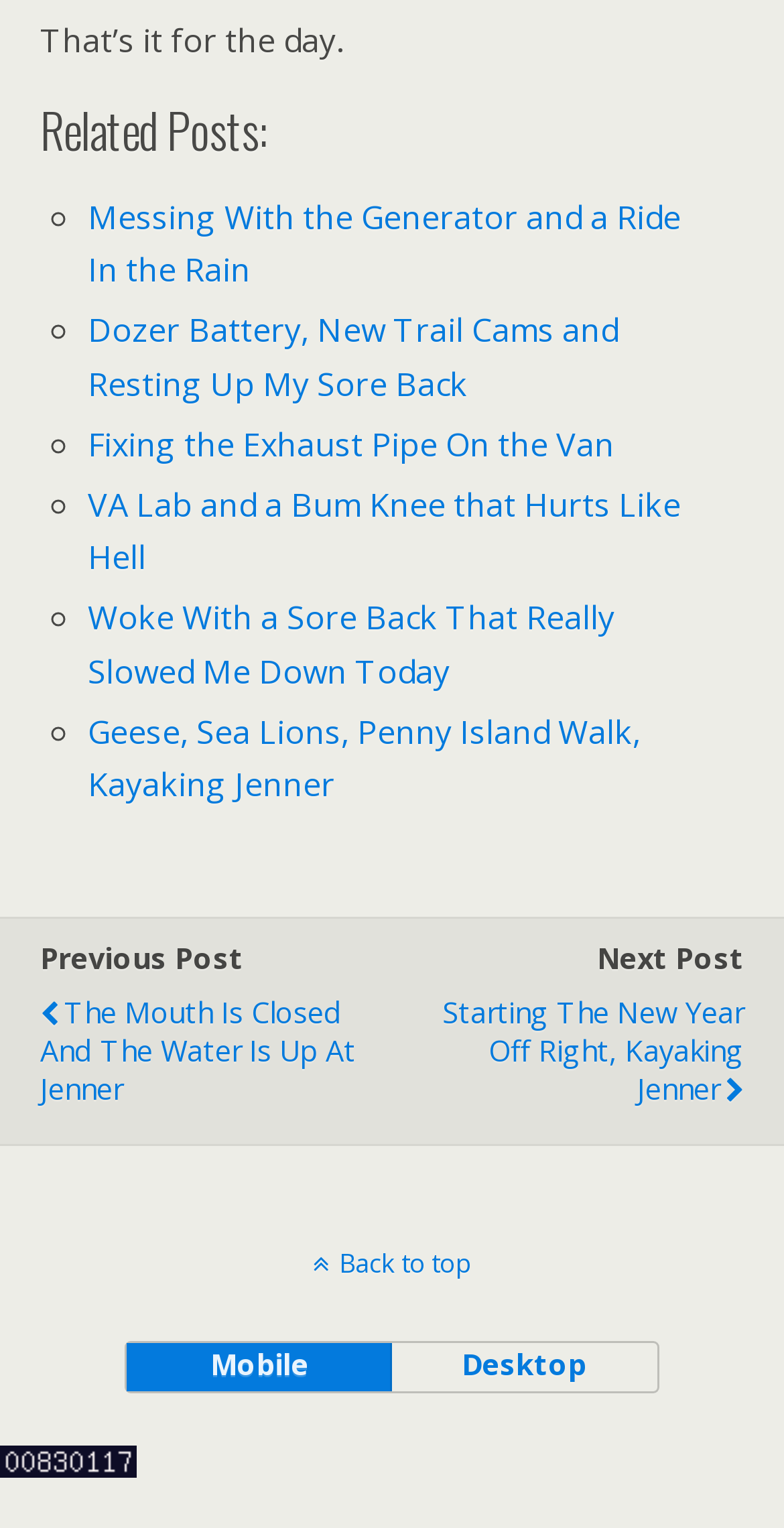What is the text of the previous post link?
Look at the image and respond with a one-word or short-phrase answer.

The Mouth Is Closed And The Water Is Up At Jenner